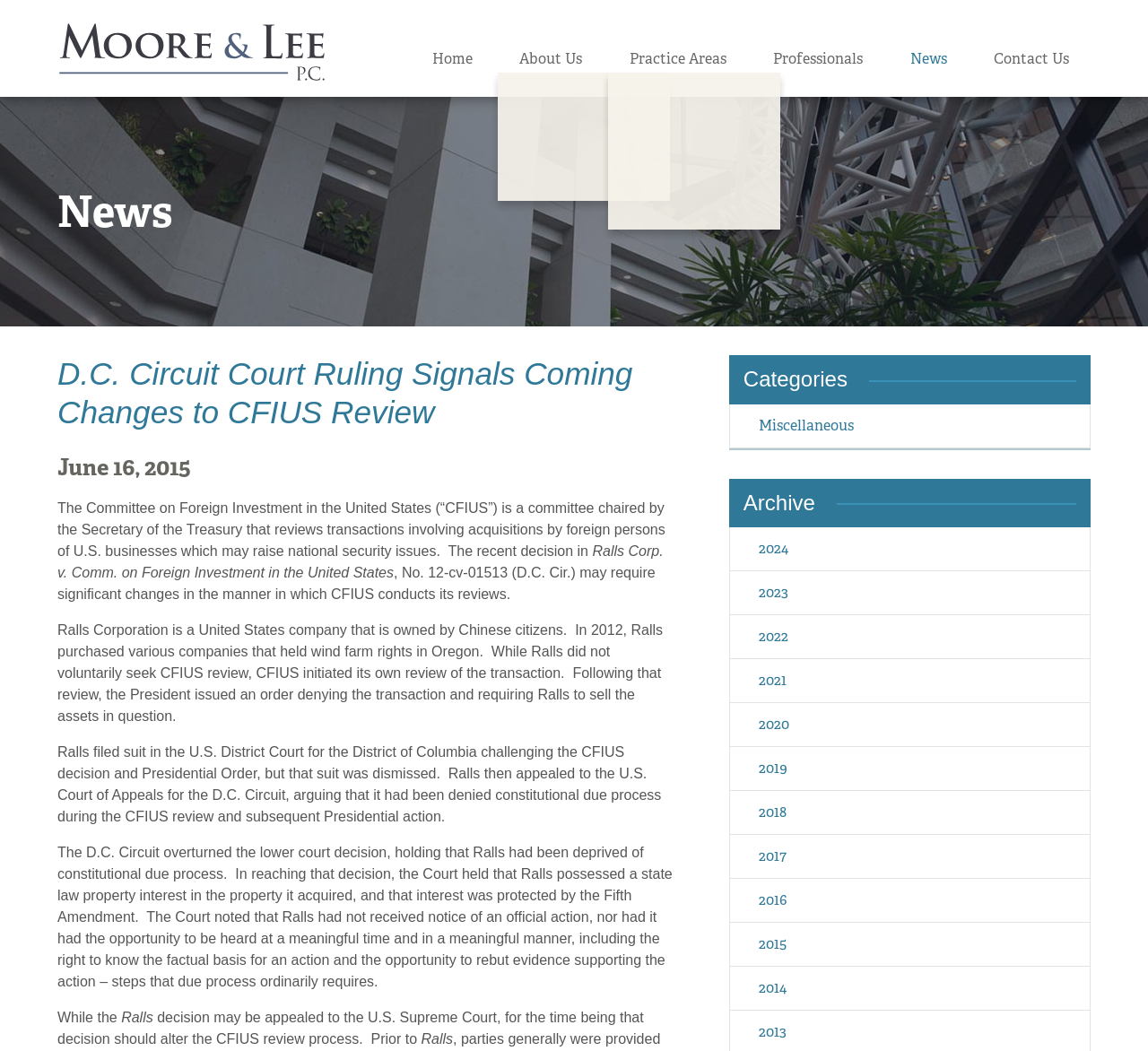What are the practice areas of the law firm?
Analyze the image and provide a thorough answer to the question.

The practice areas of the law firm can be found in the main navigation menu, under the 'Practice Areas' tab. When you hover over this tab, a dropdown menu appears, listing the various practice areas, including Construction Law, Government Contracts, Commercial Litigation, Healthcare, and Class Action.